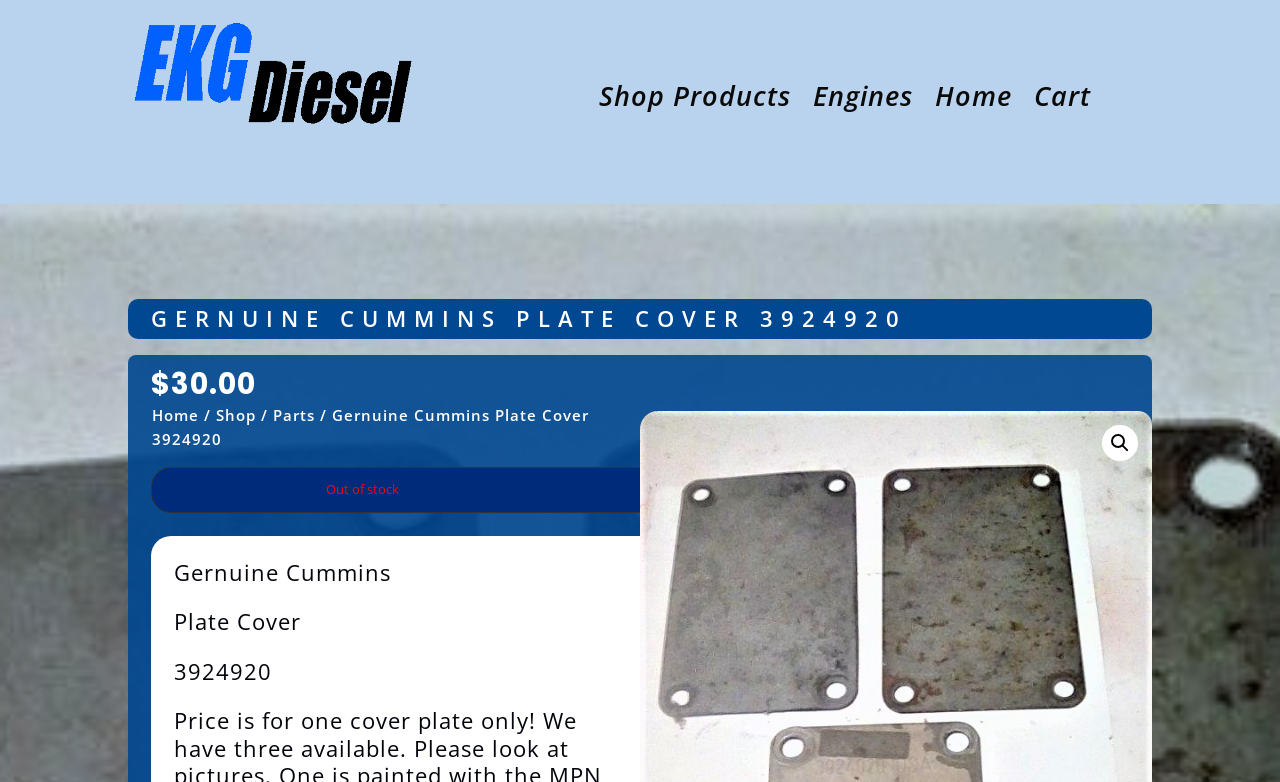Offer an in-depth caption of the entire webpage.

The webpage appears to be a product page for a Genuine Cummins Plate Cover with the part number 3924920, sold by EKG DIESEL. 

At the top left of the page, there is a small image. Below the image, there are four links in a row, labeled "Shop Products", "Engines", "Home", and "Cart", respectively. 

The product title, "GERNUINE CUMMINS PLATE COVER 3924920", is displayed prominently in the middle of the page. Below the title, the price of the product is shown as "$30.00". 

On the left side of the page, there is a breadcrumb navigation menu, which shows the path "Home > Shop > Parts > Genuine Cummins Plate Cover 3924920". 

Further down the page, there is a notice indicating that the product is "Out of stock". 

At the top right of the page, there is a search icon, represented by a magnifying glass emoji, 🔍.